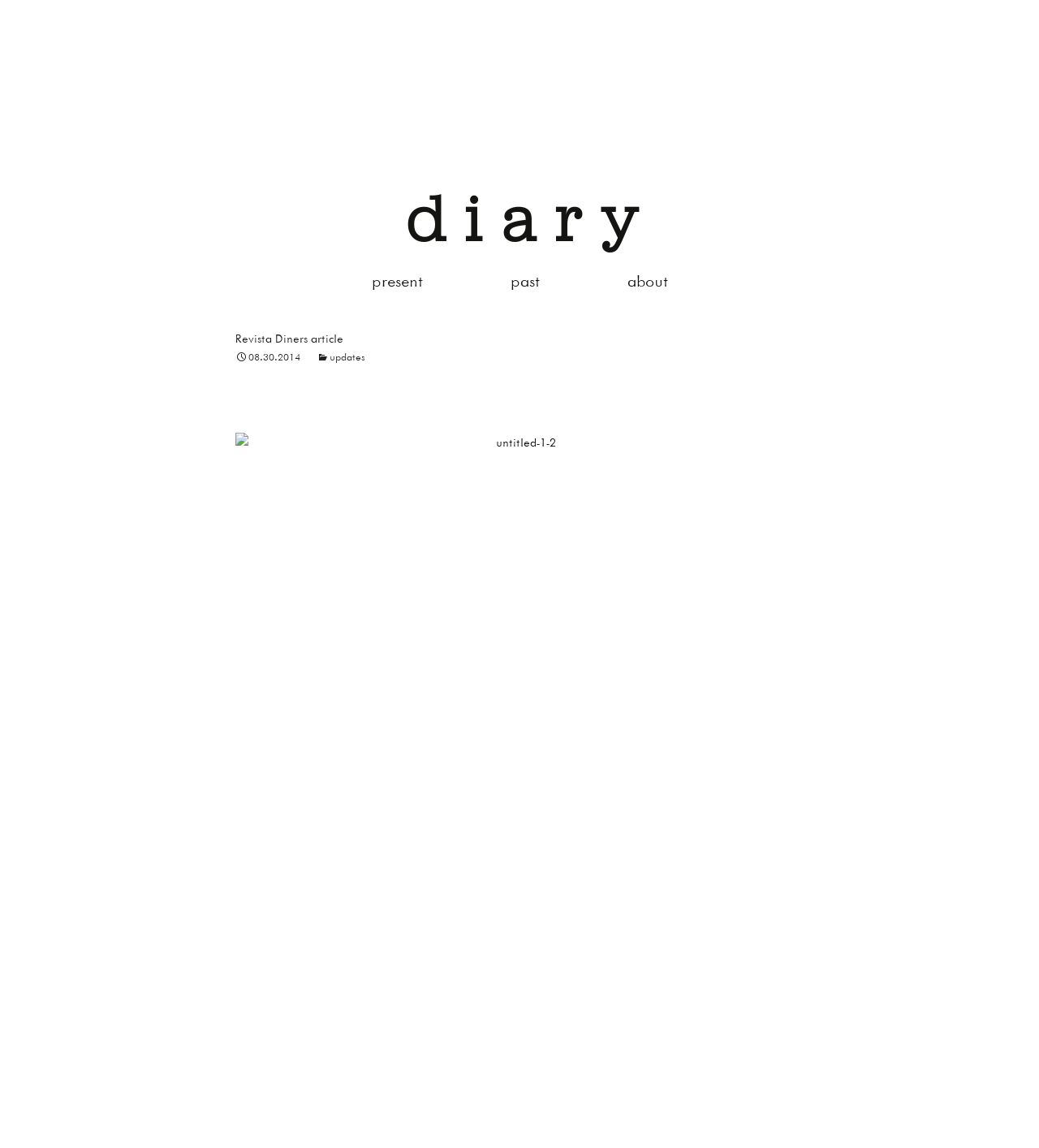Give a succinct answer to this question in a single word or phrase: 
What is the type of the 'updates' element?

link